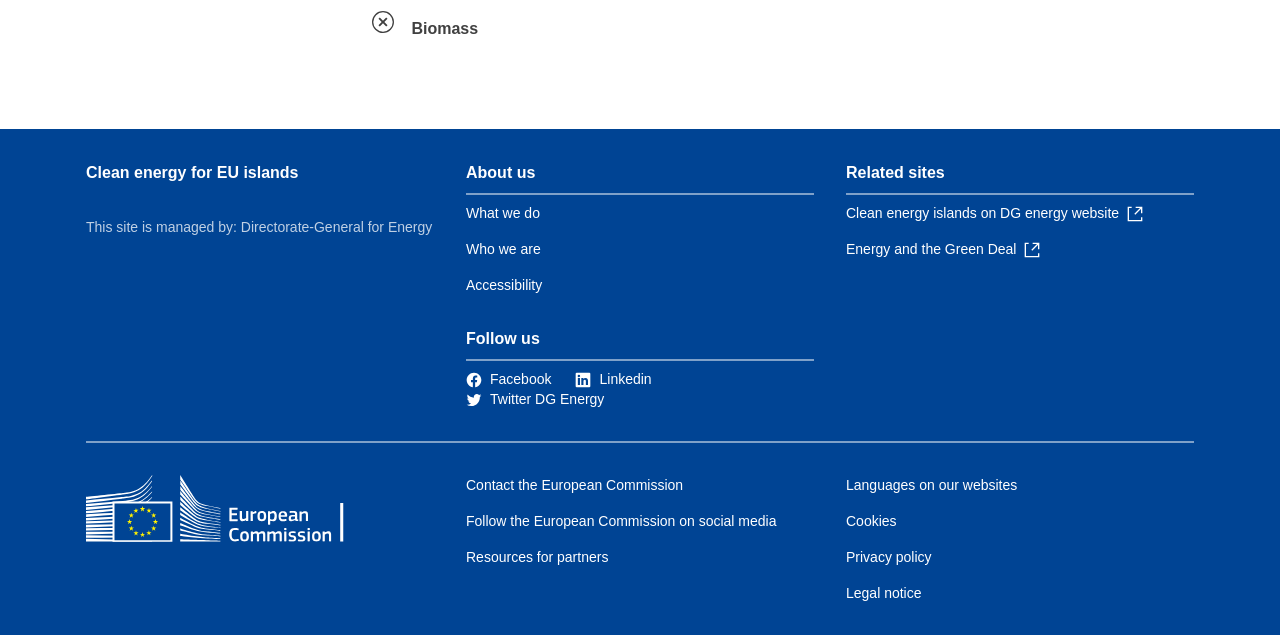Find the bounding box coordinates of the UI element according to this description: "Clean energy for EU islands".

[0.067, 0.259, 0.233, 0.286]